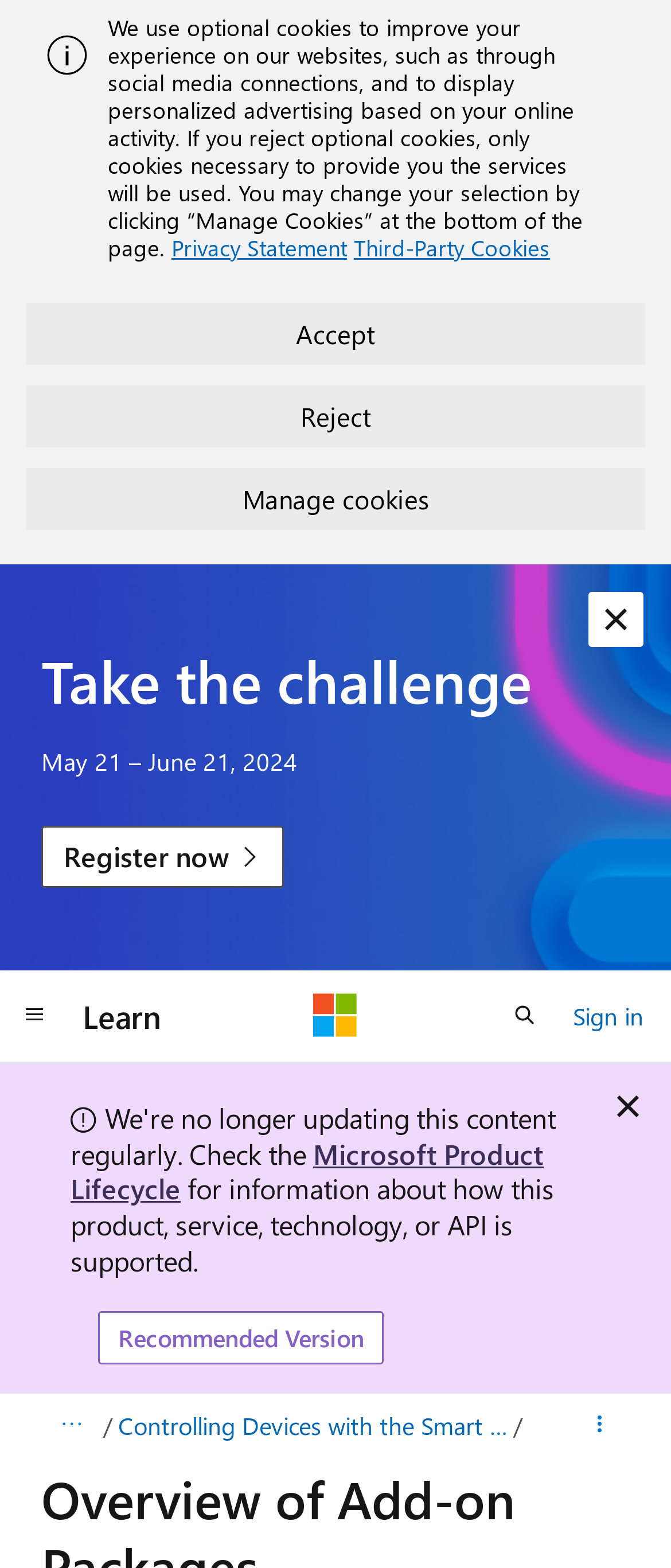Find the bounding box coordinates for the HTML element specified by: "Dismiss alert".

[0.895, 0.688, 0.977, 0.723]